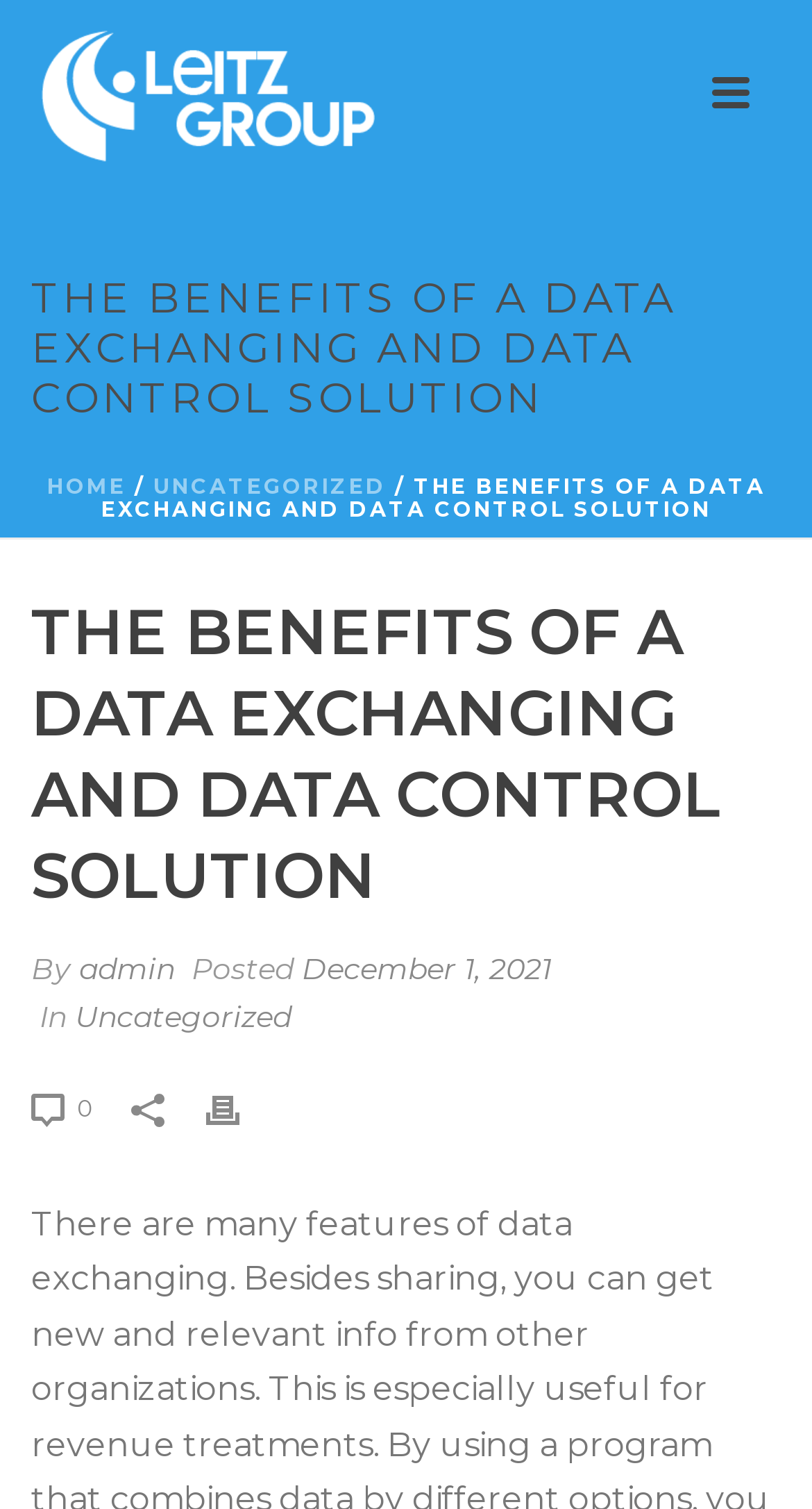Please provide a comprehensive answer to the question below using the information from the image: What is the position of the link 'HOME'?

I determined the position of the link 'HOME' by looking at its bounding box coordinates [0.058, 0.313, 0.155, 0.331]. The y1 coordinate is 0.313, which is relatively small compared to other elements, indicating that it is located at the top of the webpage. The x1 coordinate is 0.058, which is relatively small compared to other elements, indicating that it is located at the left of the webpage. Therefore, the link 'HOME' is located at the top left of the webpage.